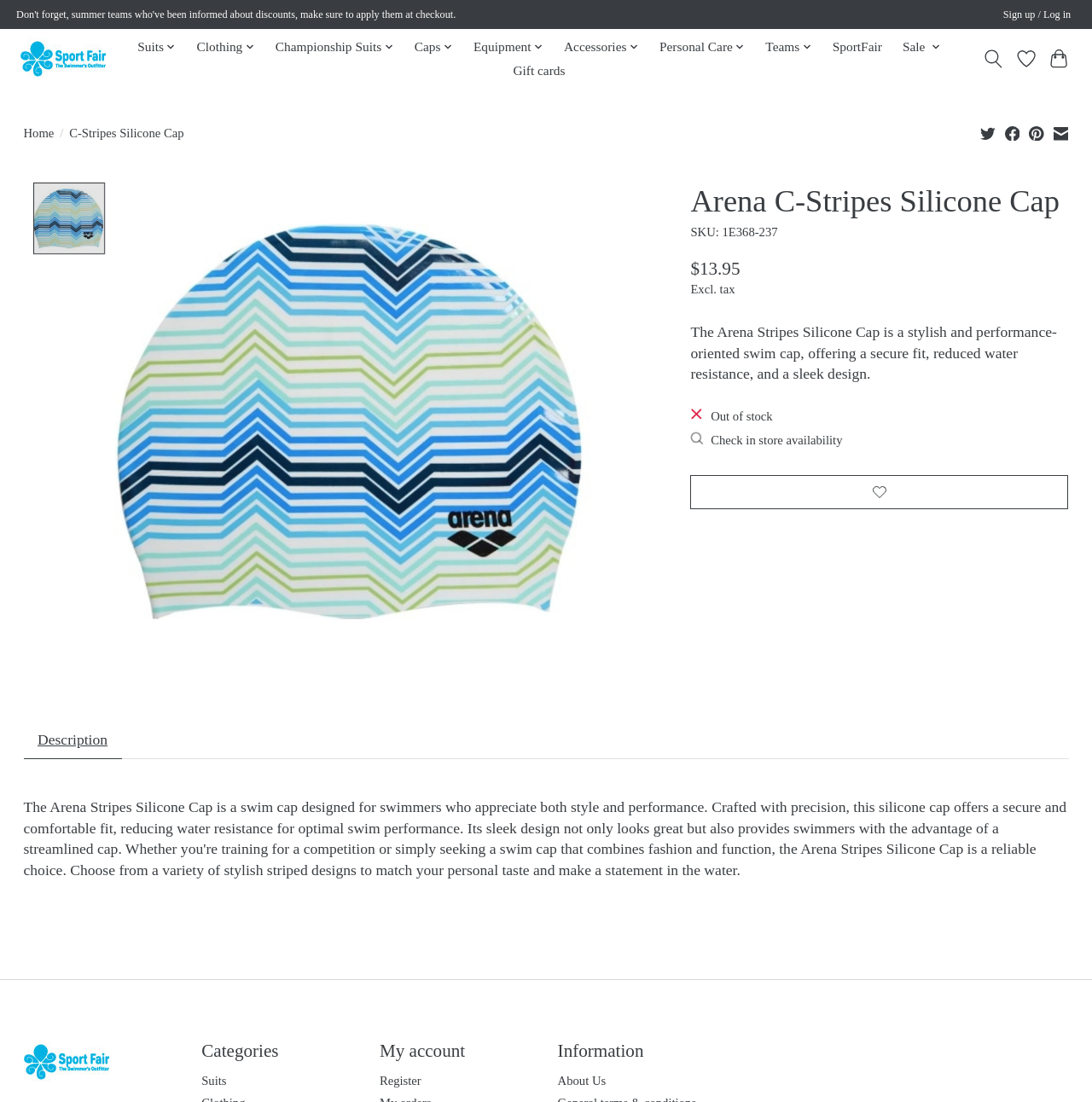Summarize the webpage in an elaborate manner.

This webpage is about the Arena Stripes Silicone Cap, a premium swim cap with a focus on style and performance. At the top of the page, there is a navigation menu with links to various categories such as Suits, Clothing, Championship Suits, Caps, Equipment, Accessories, Personal Care, Teams, and SportFair. Each category has a corresponding icon next to it.

Below the navigation menu, there is a breadcrumb trail showing the current page's location in the website's hierarchy. The trail starts with "Home" and ends with "C-Stripes Silicone Cap".

The main content of the page is divided into two sections. On the left, there is a product image slideshow with a large image of the Arena Stripes Silicone Cap. On the right, there is a section with product details, including the product name, SKU, price, and a brief description. The description highlights the cap's features, such as its secure fit, reduced water resistance, and sleek design.

Below the product details, there is a section with additional information, including a notice that the product is out of stock and a button to check in-store availability. There is also a link to add the product to a wishlist.

Further down the page, there is a tabbed interface with a single tab labeled "Description". The tab panel contains a brief description of the product and its features.

At the bottom of the page, there are links to various sections of the website, including categories, my account, and information. There is also a small image of the Sport Fair Swimwear Inc. logo.